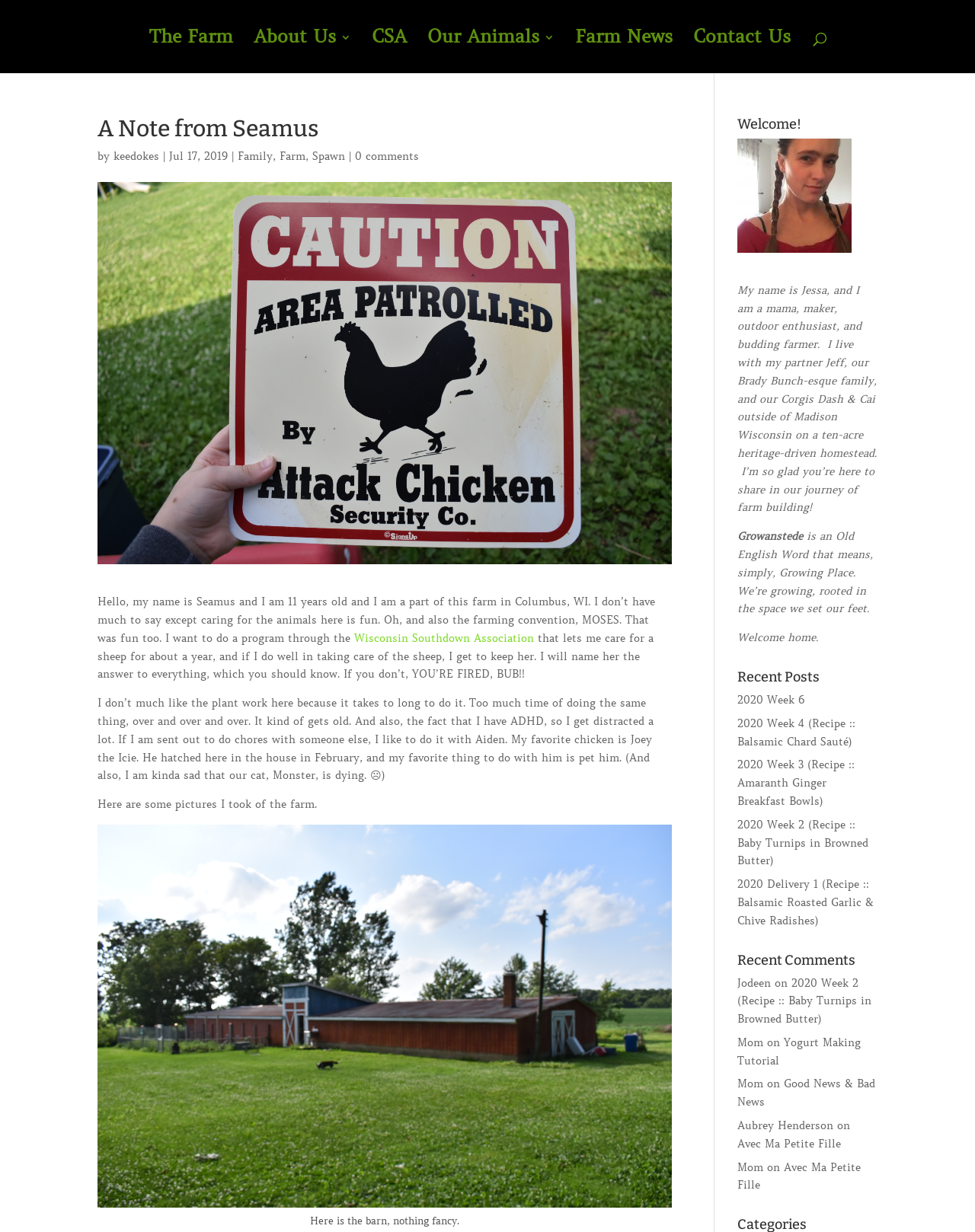Specify the bounding box coordinates of the element's area that should be clicked to execute the given instruction: "Click on 'The Farm'". The coordinates should be four float numbers between 0 and 1, i.e., [left, top, right, bottom].

[0.153, 0.026, 0.239, 0.06]